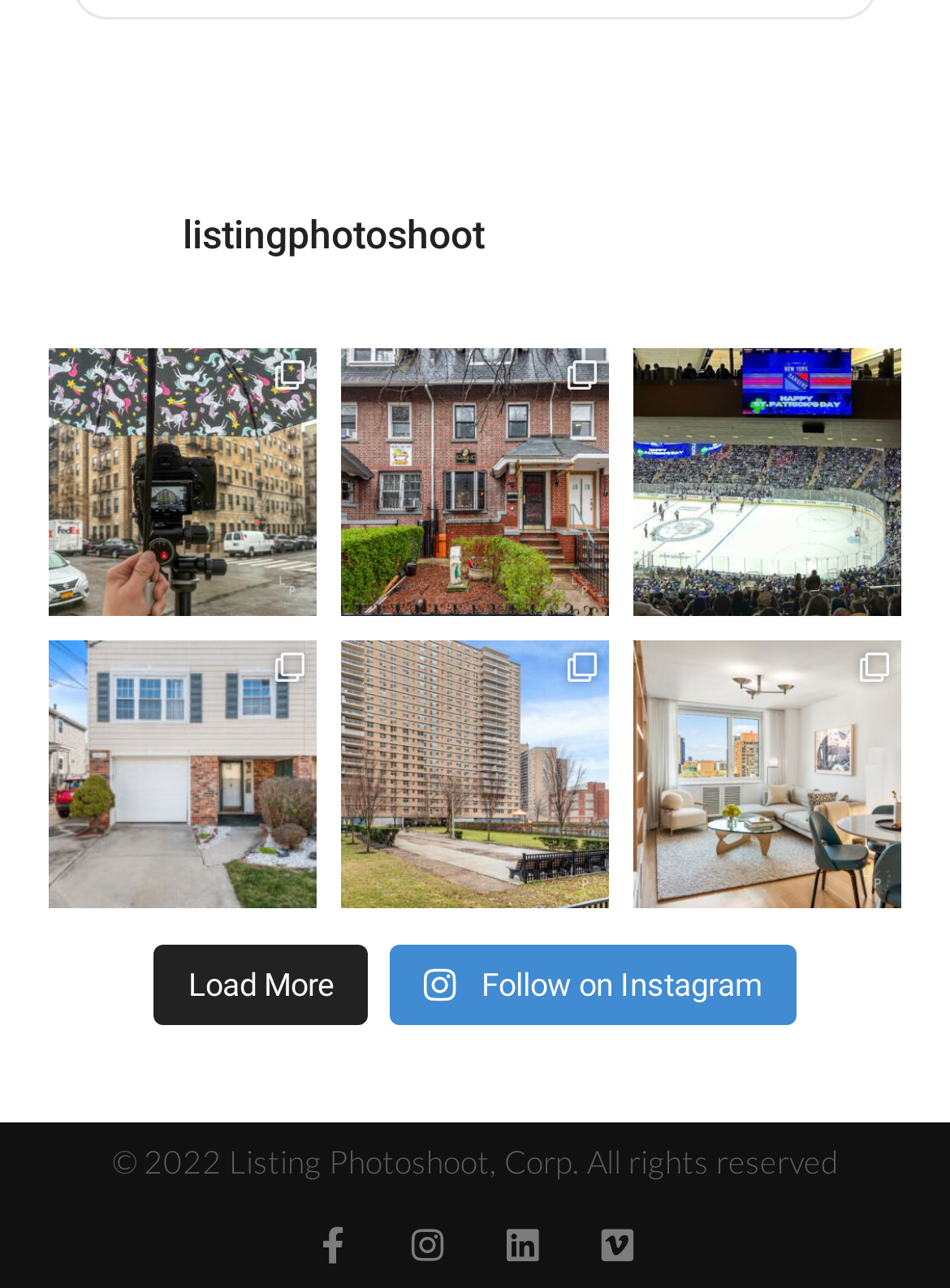Please locate the bounding box coordinates of the element that should be clicked to achieve the given instruction: "Follow on Instagram".

[0.411, 0.733, 0.837, 0.796]